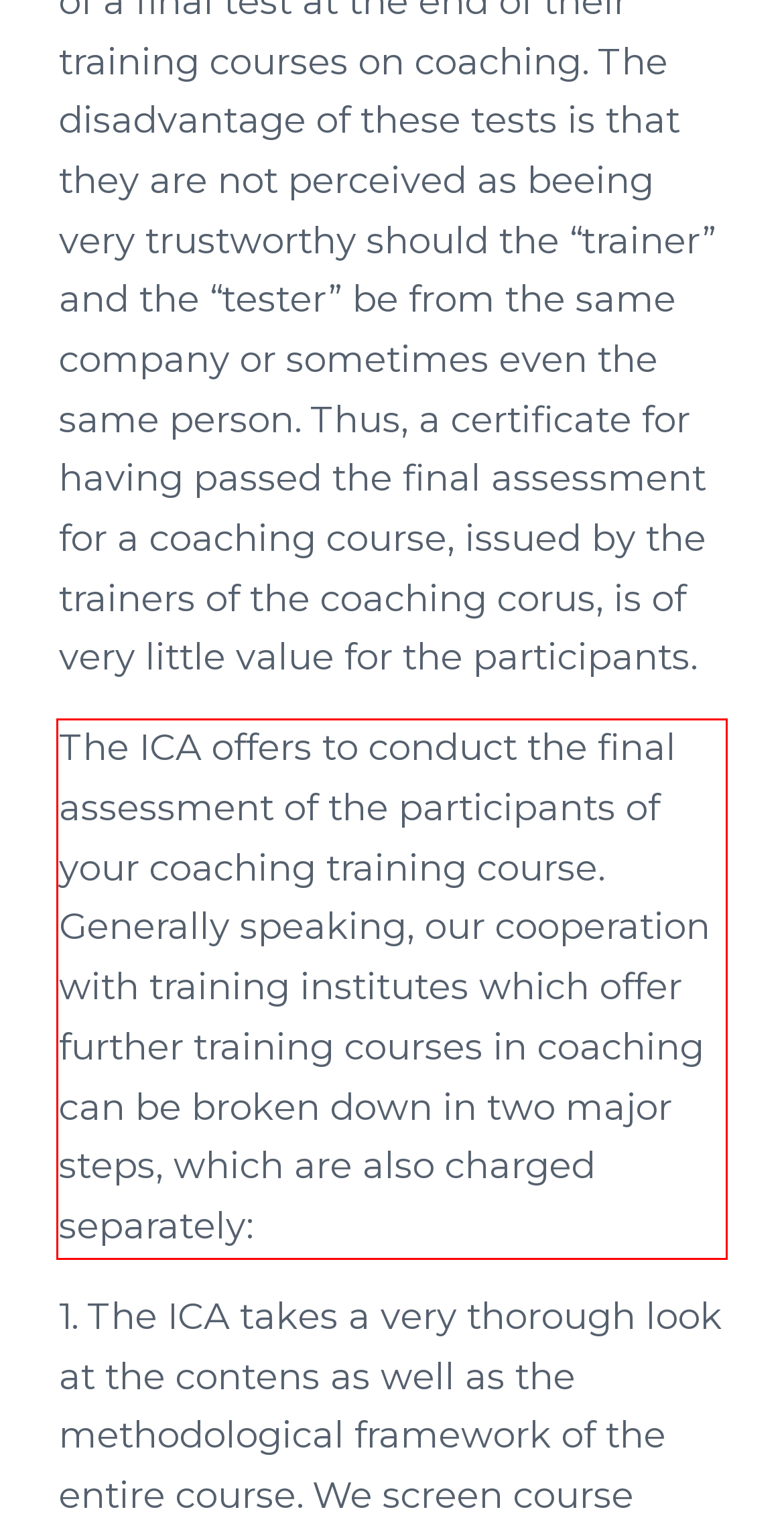Observe the screenshot of the webpage, locate the red bounding box, and extract the text content within it.

The ICA offers to conduct the final assessment of the participants of your coaching training course. Generally speaking, our cooperation with training institutes which offer further training courses in coaching can be broken down in two major steps, which are also charged separately: